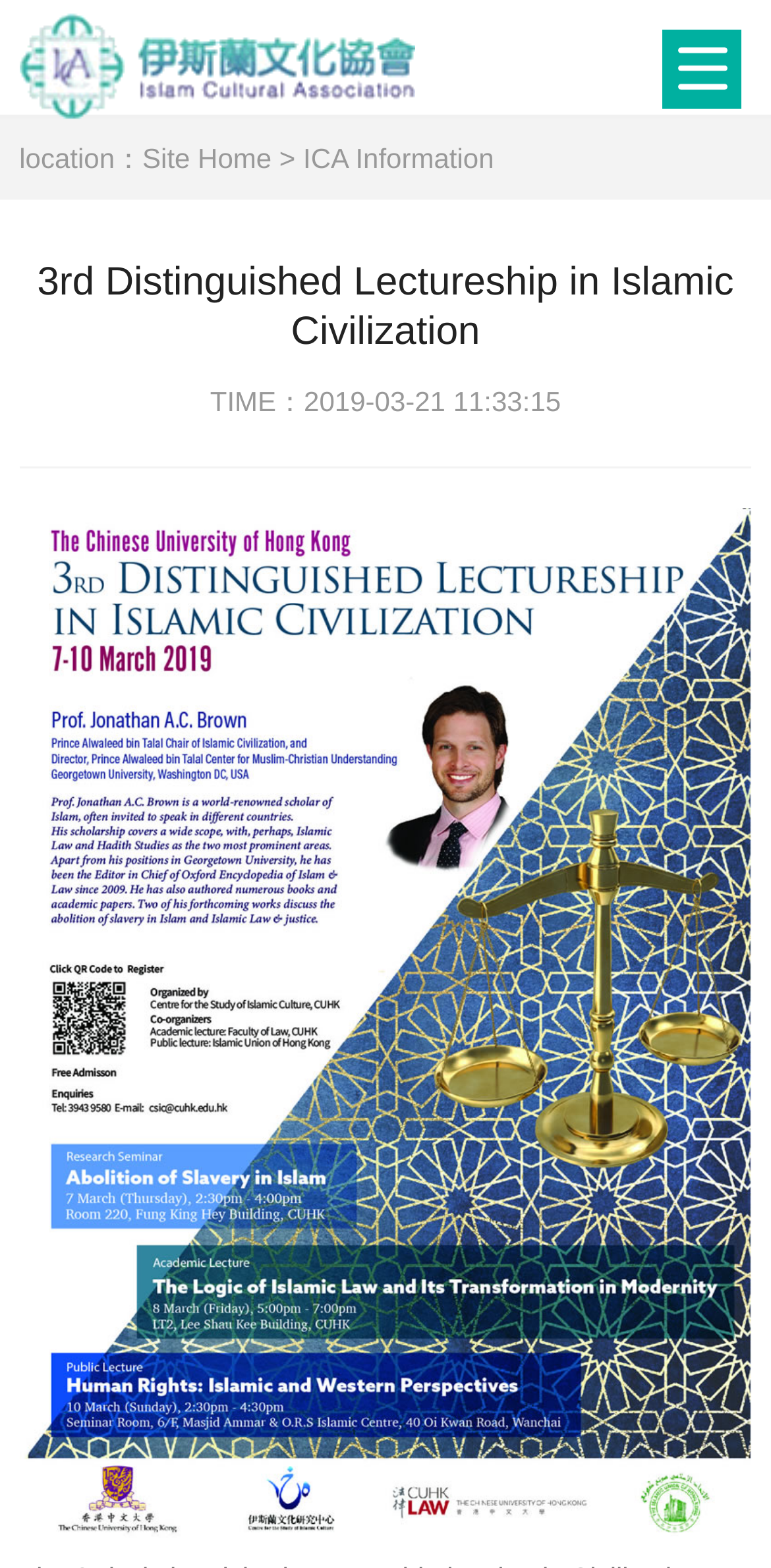Use the details in the image to answer the question thoroughly: 
What is the time mentioned on the webpage?

I found a StaticText element with the content 'TIME：2019-03-21 11:33:15', which indicates the time mentioned on the webpage.